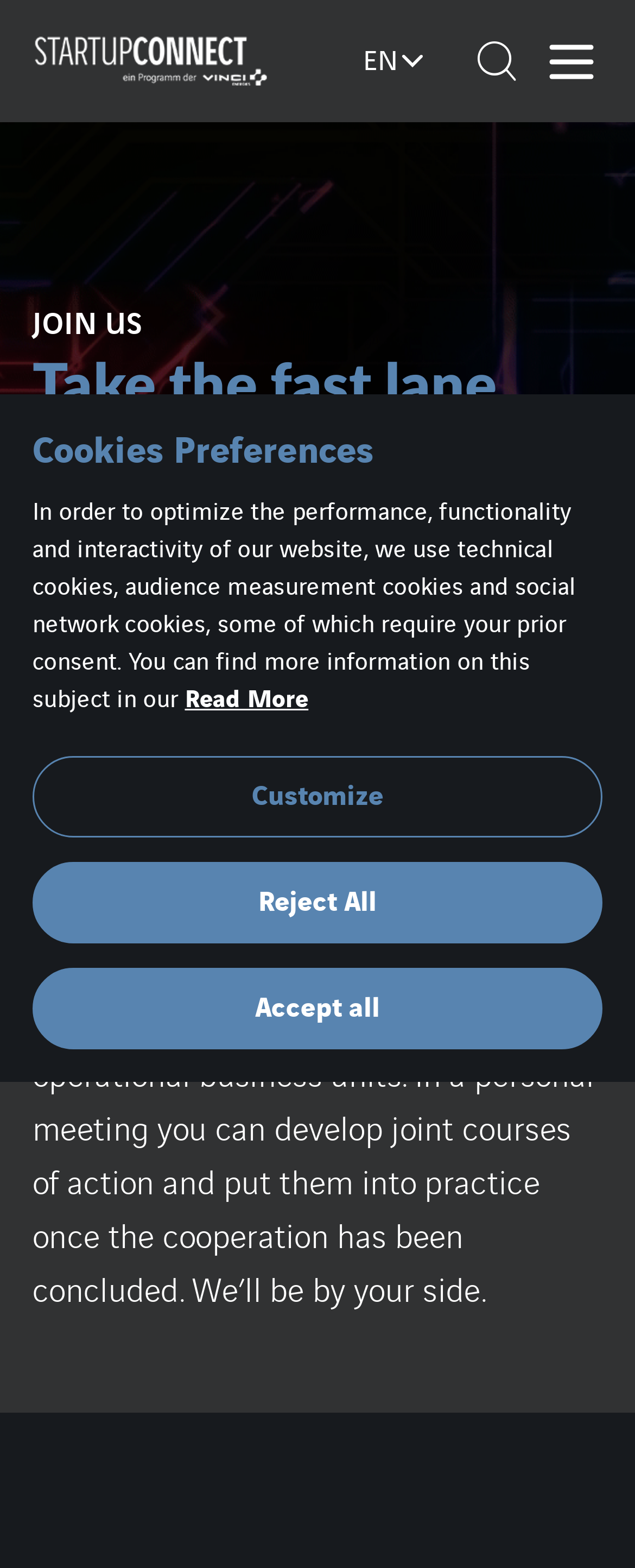Identify the bounding box coordinates of the region I need to click to complete this instruction: "Click the Become a part of our Ecosystem link".

[0.171, 0.412, 0.638, 0.431]